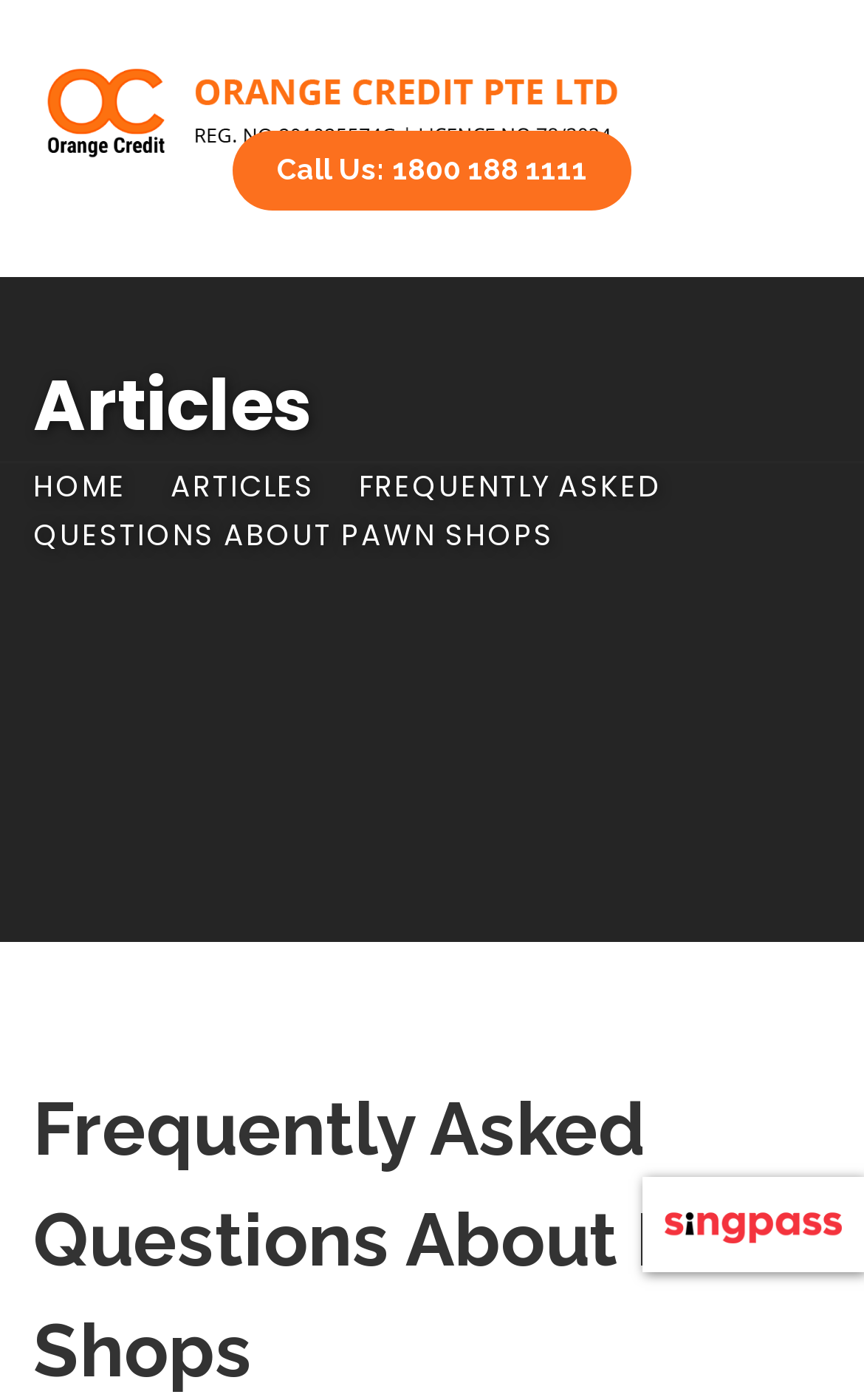Can you find and provide the main heading text of this webpage?

Frequently Asked Questions About Pawn Shops